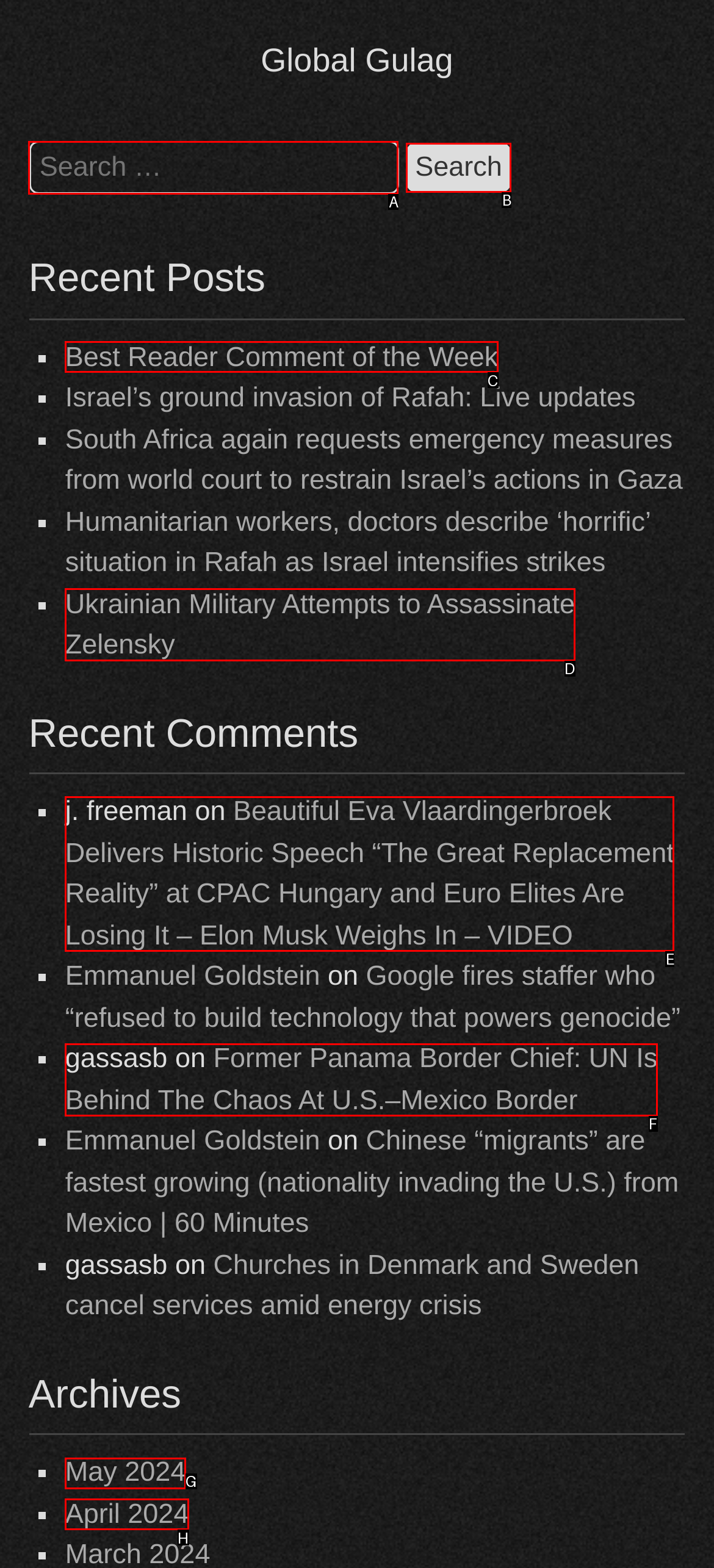Find the UI element described as: parent_node: Search for: value="Search"
Reply with the letter of the appropriate option.

B